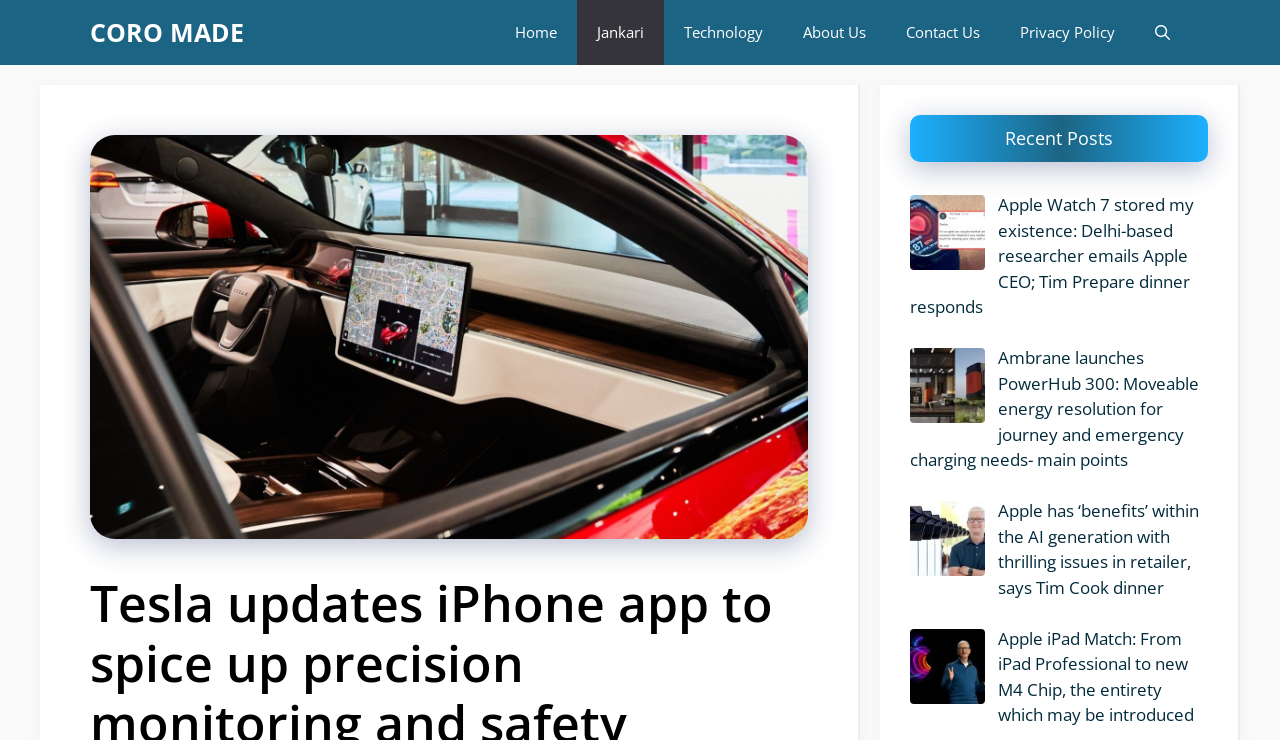Find the bounding box coordinates for the area that must be clicked to perform this action: "Open the search function".

[0.887, 0.0, 0.93, 0.088]